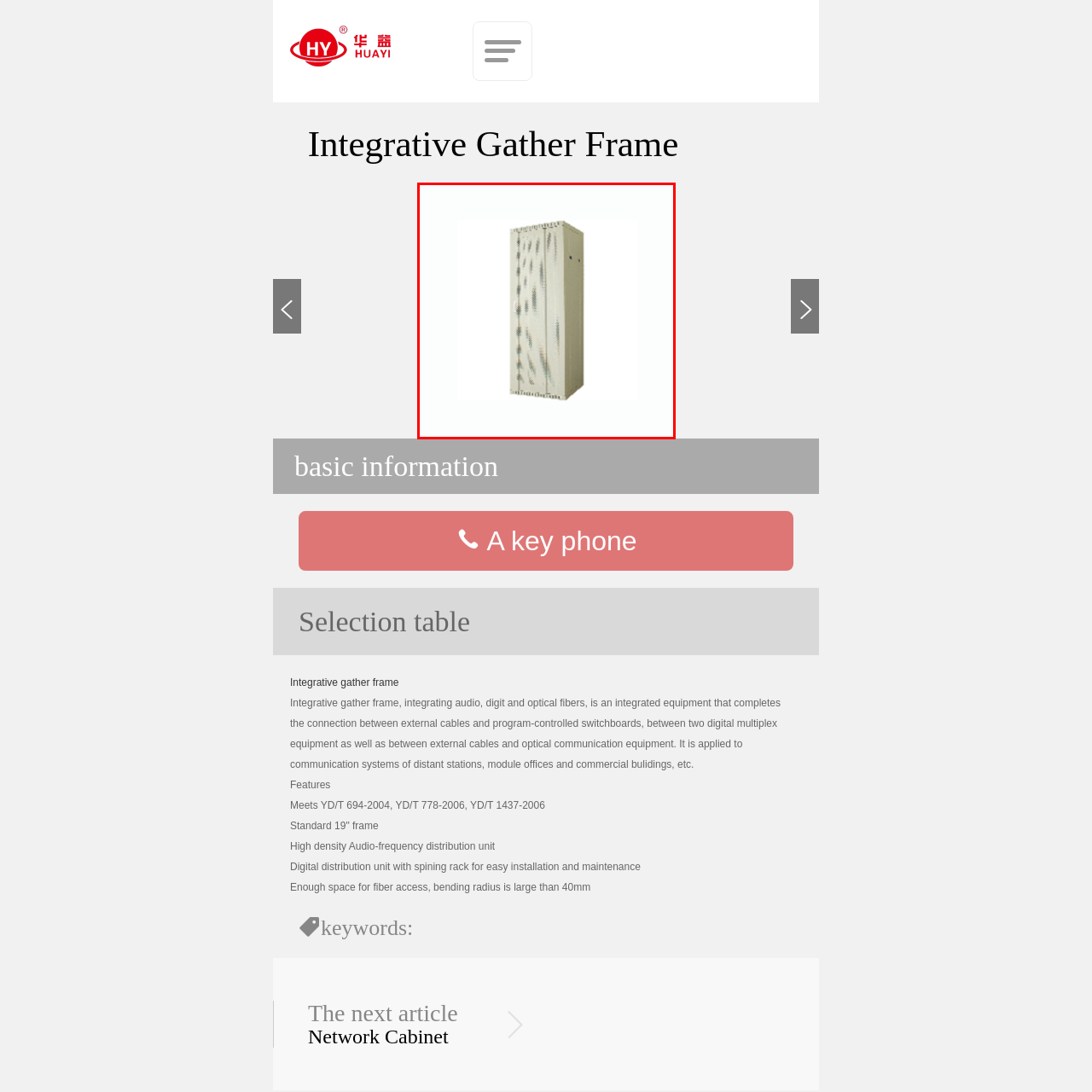Explain in detail the content of the image enclosed by the red outline.

The image depicts a standard 19-inch network cabinet designed for high-density audio-frequency distribution and digital distribution. This equipment serves as a crucial connection point in communication systems, facilitating connections between external cables, program-controlled switchboards, and digital multiplex devices. Its robust design ensures that it meets industry specifications, including YD/T 694-2004, YD/T 778-2006, and YD/T 1437-2006. The cabinet features ample space for fiber access, with a bending radius exceeding 40mm, enabling efficient cable management and ease of installation and maintenance.